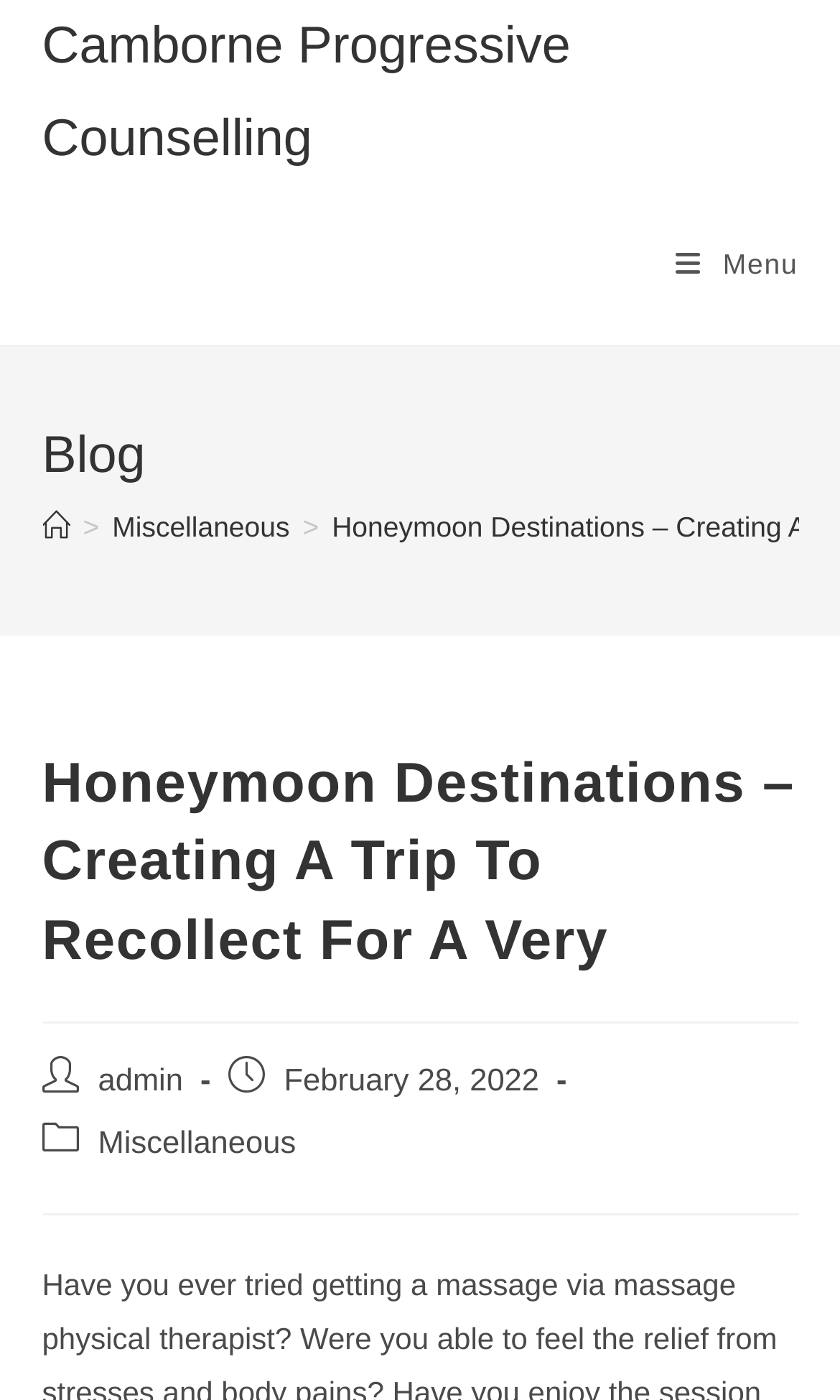What is the name of the counselling service?
Refer to the image and respond with a one-word or short-phrase answer.

Camborne Progressive Counselling